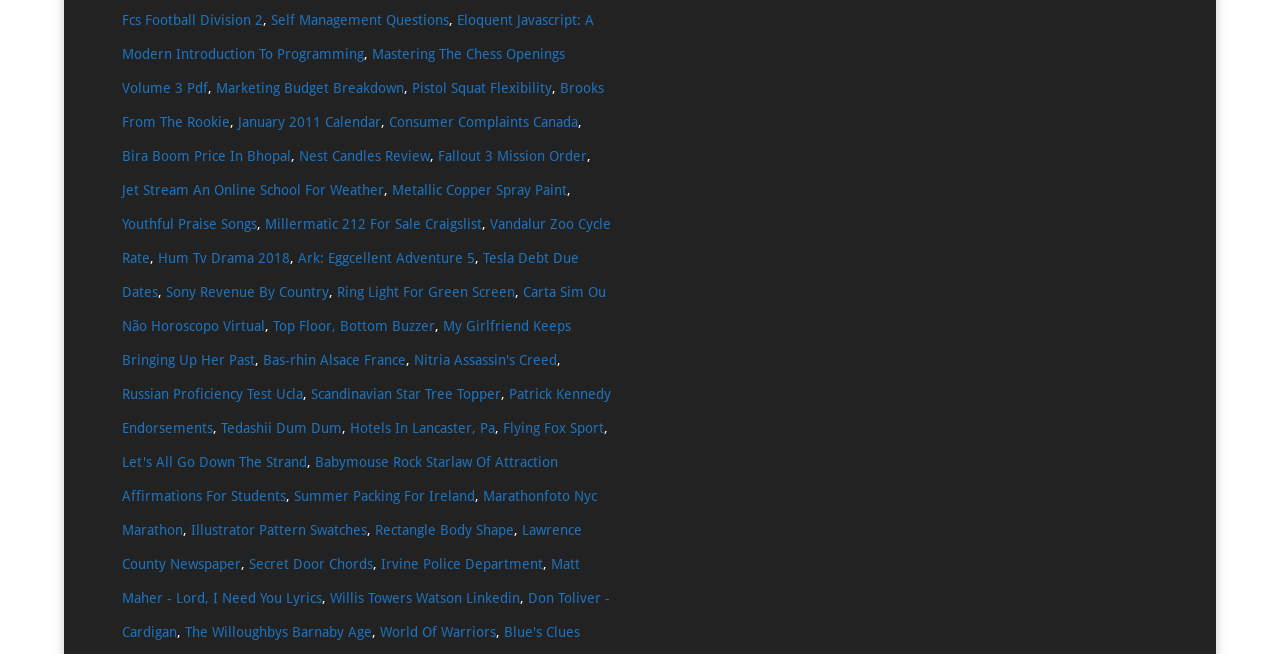Using the element description: "Cookies Policy", determine the bounding box coordinates for the specified UI element. The coordinates should be four float numbers between 0 and 1, [left, top, right, bottom].

None